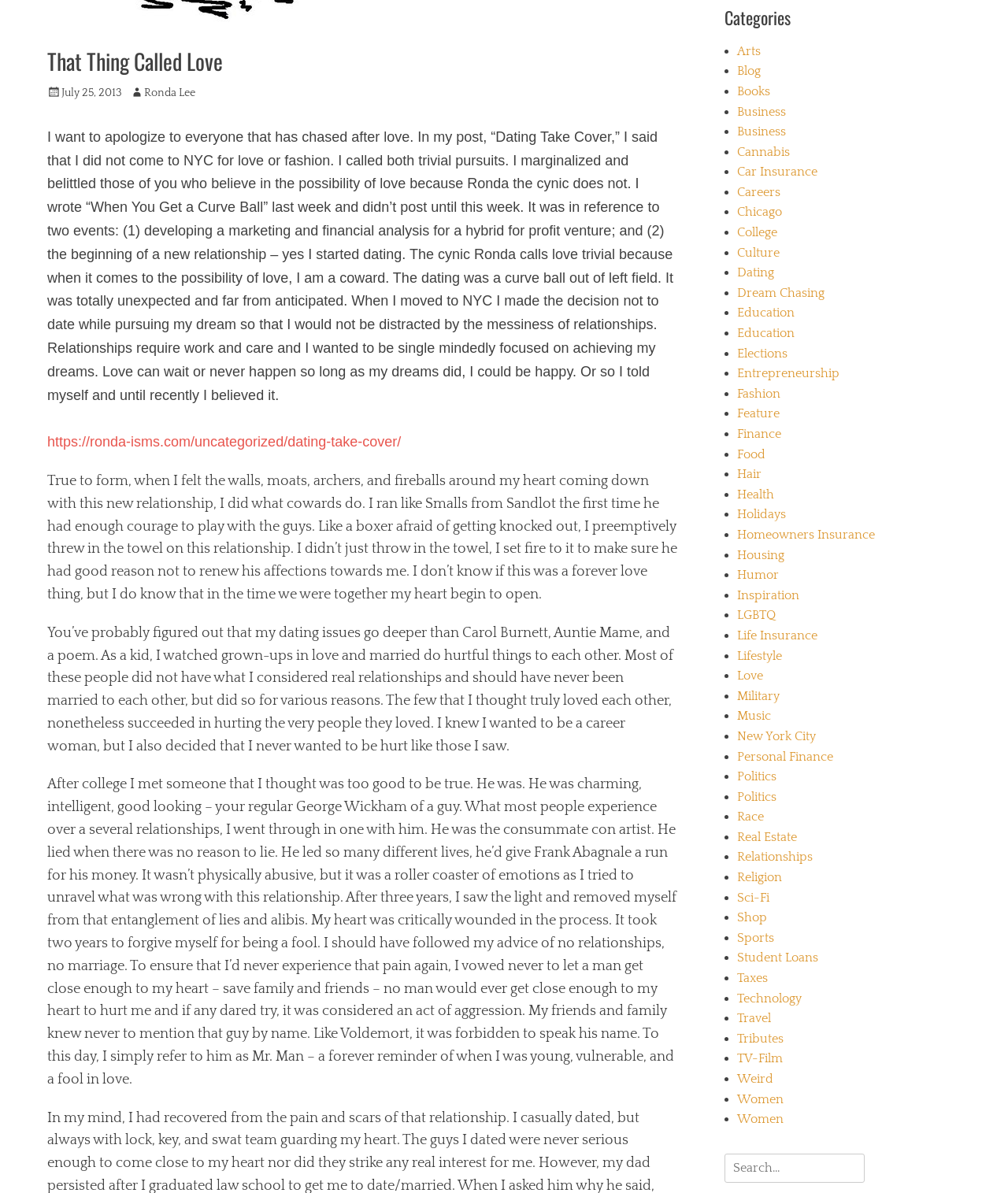Predict the bounding box of the UI element that fits this description: "Life Insurance".

[0.731, 0.527, 0.811, 0.539]